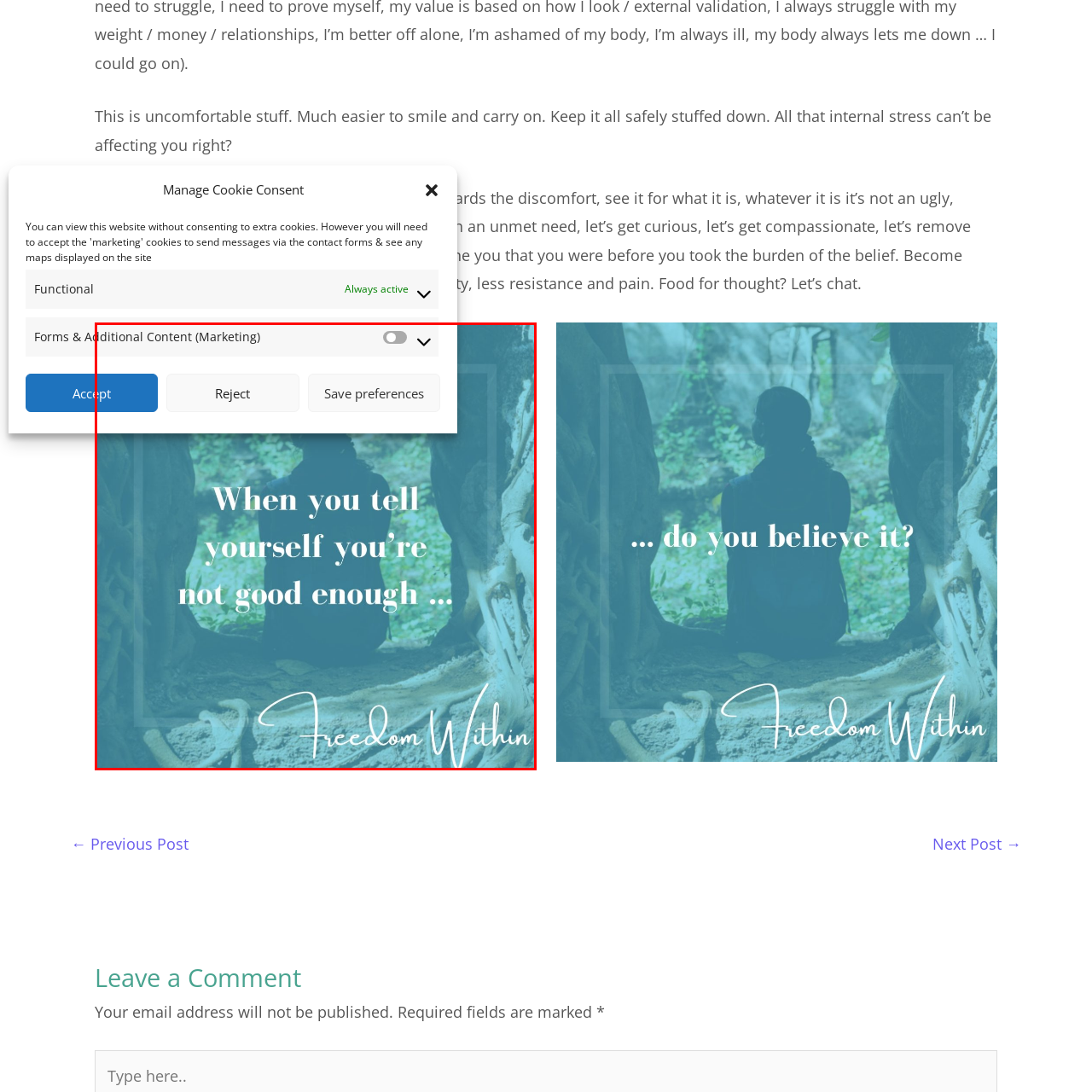Please provide a comprehensive description of the image that is enclosed within the red boundary.

The image depicts a serene background featuring a person seated in a reflective pose, perhaps contemplating or meditating in a natural environment, surrounded by lush greenery and rock formations. Overlaying this tranquil scene are motivational phrases that read, “When you tell yourself you’re not good enough ...” at the top, paired with “Freedom Within” in elegant script at the bottom. 

In the foreground, a cookie consent dialogue box is displayed, highlighting options such as "Accept," "Reject," and "Save preferences," indicating a prompt for user engagement regarding marketing content. This blend of visual elements creates a juxtaposition between mindful introspection and the modern necessity of digital consent, encouraging a thoughtful pause amidst the hustle of online interactions.